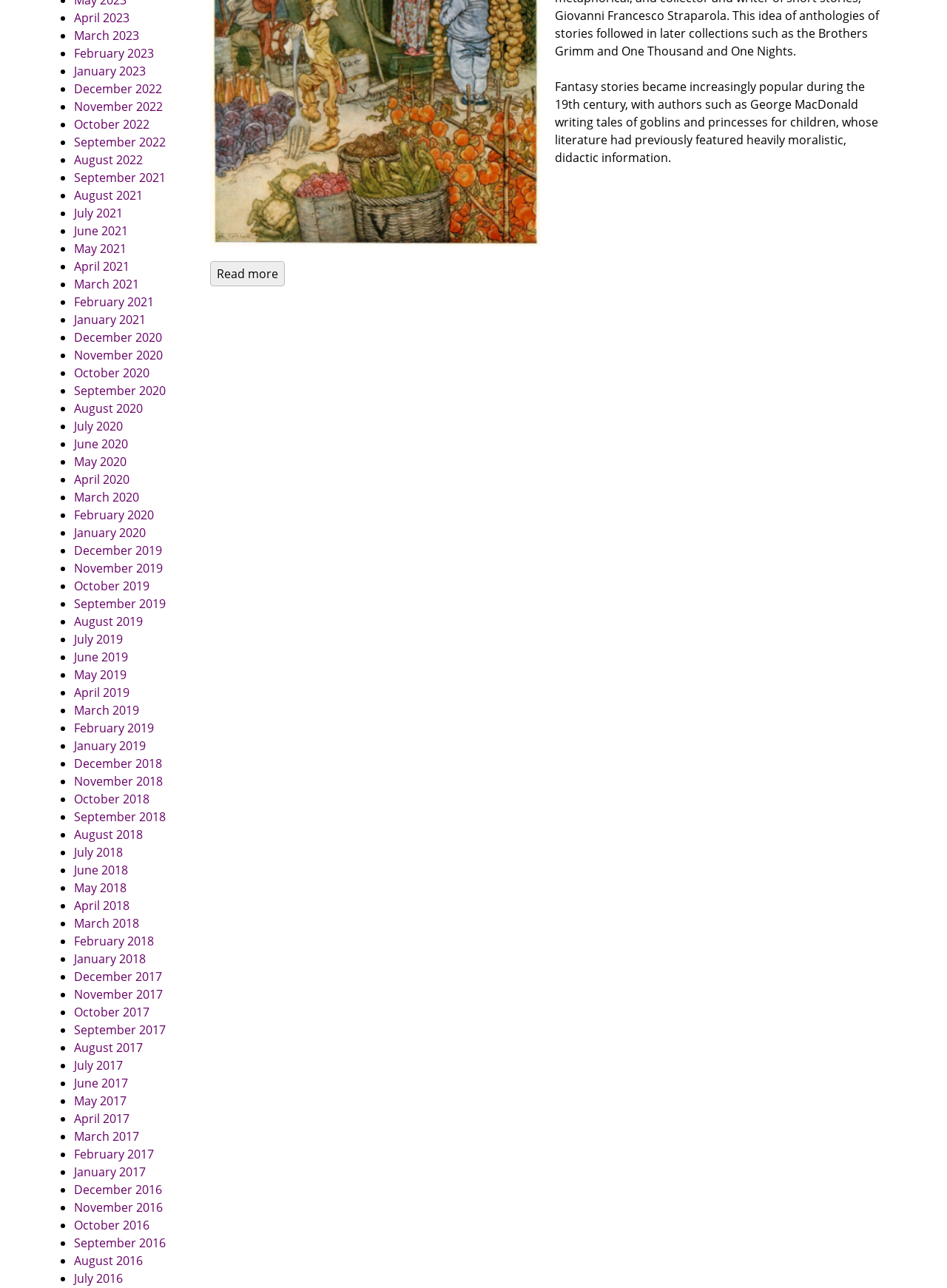What is the format of the list of links?
Based on the screenshot, give a detailed explanation to answer the question.

The list of links is presented in a bulleted format, with each item preceded by a bullet point, indicating that it is a list of separate items rather than a continuous text.